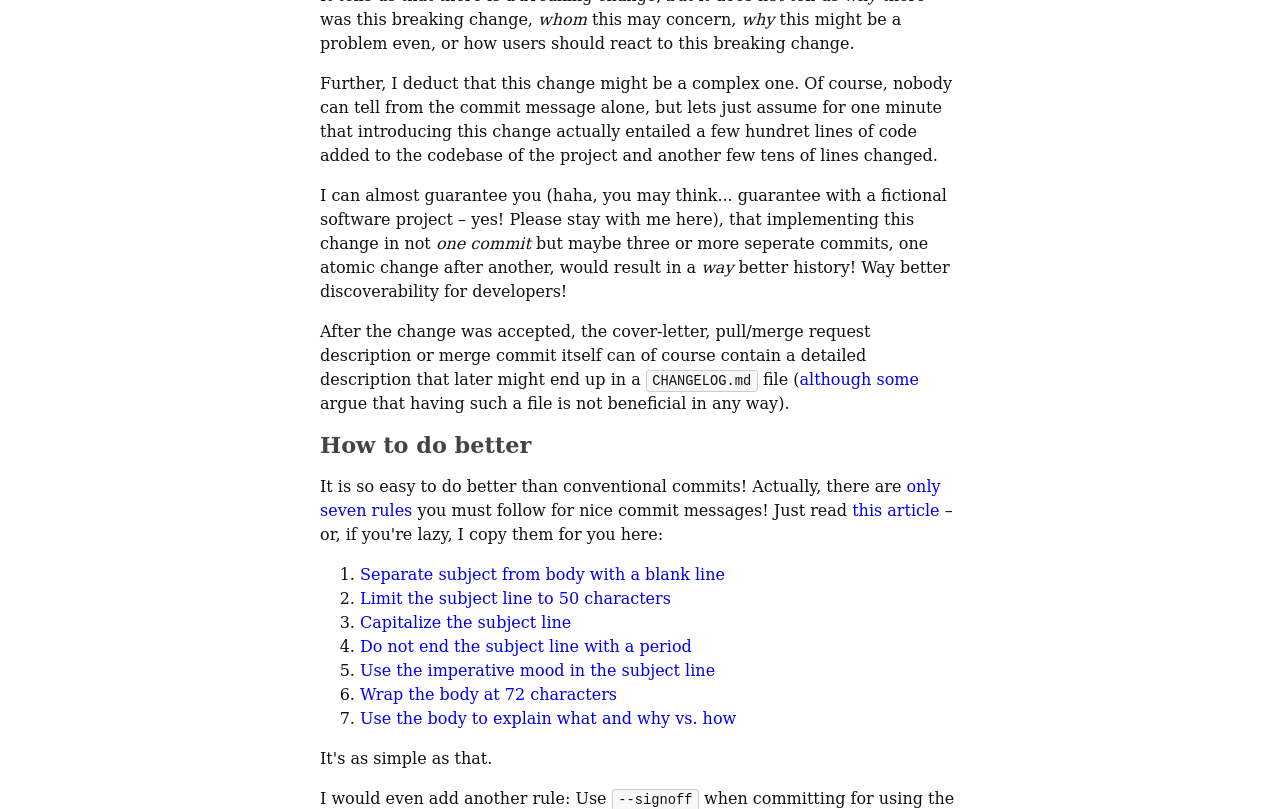How many rules are mentioned for writing nice commit messages?
Can you give a detailed and elaborate answer to the question?

The webpage mentions that there are seven rules to follow for writing nice commit messages, which are listed in a numbered list.